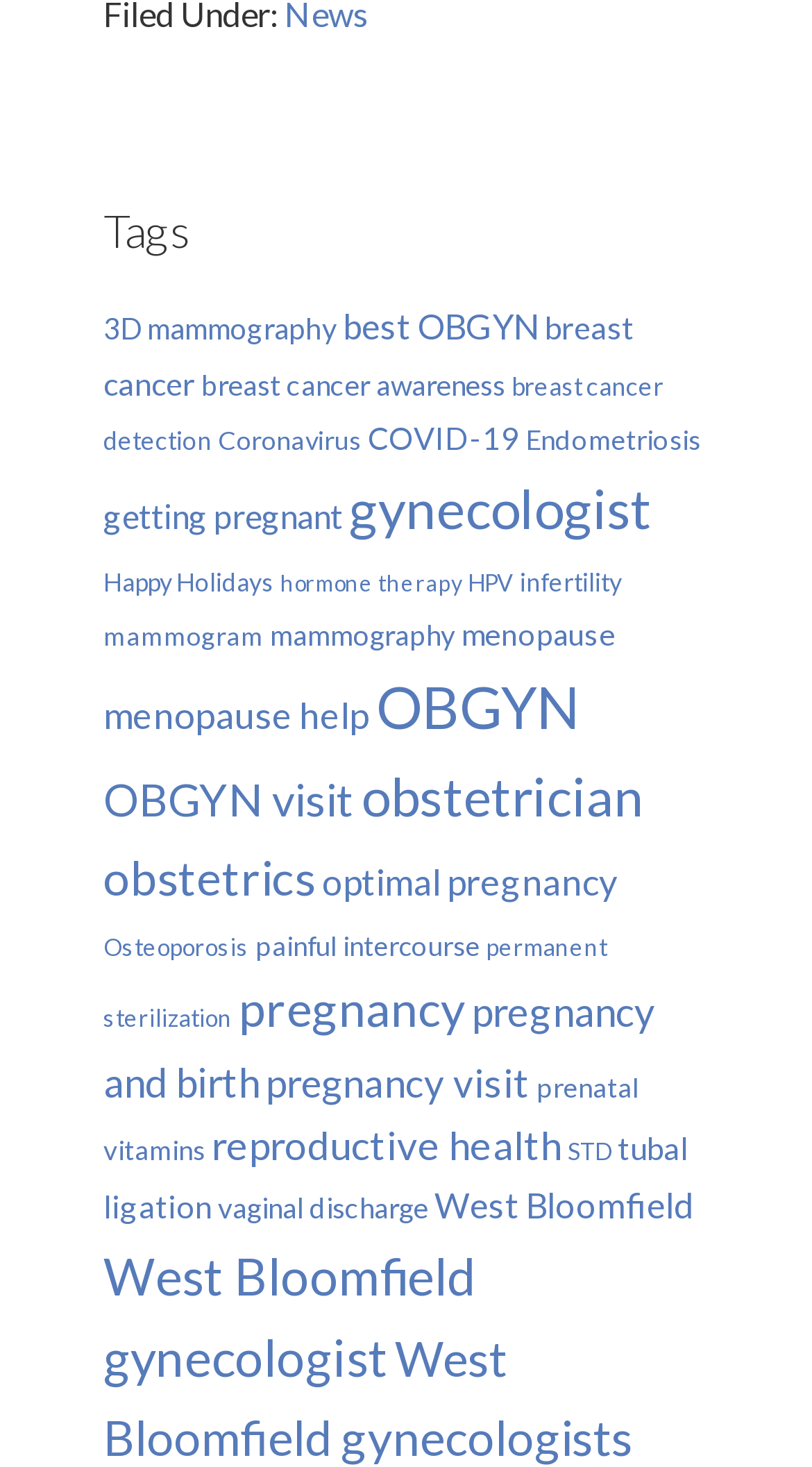Please specify the bounding box coordinates of the element that should be clicked to execute the given instruction: 'Explore the 'breast cancer' topic'. Ensure the coordinates are four float numbers between 0 and 1, expressed as [left, top, right, bottom].

[0.127, 0.21, 0.781, 0.274]